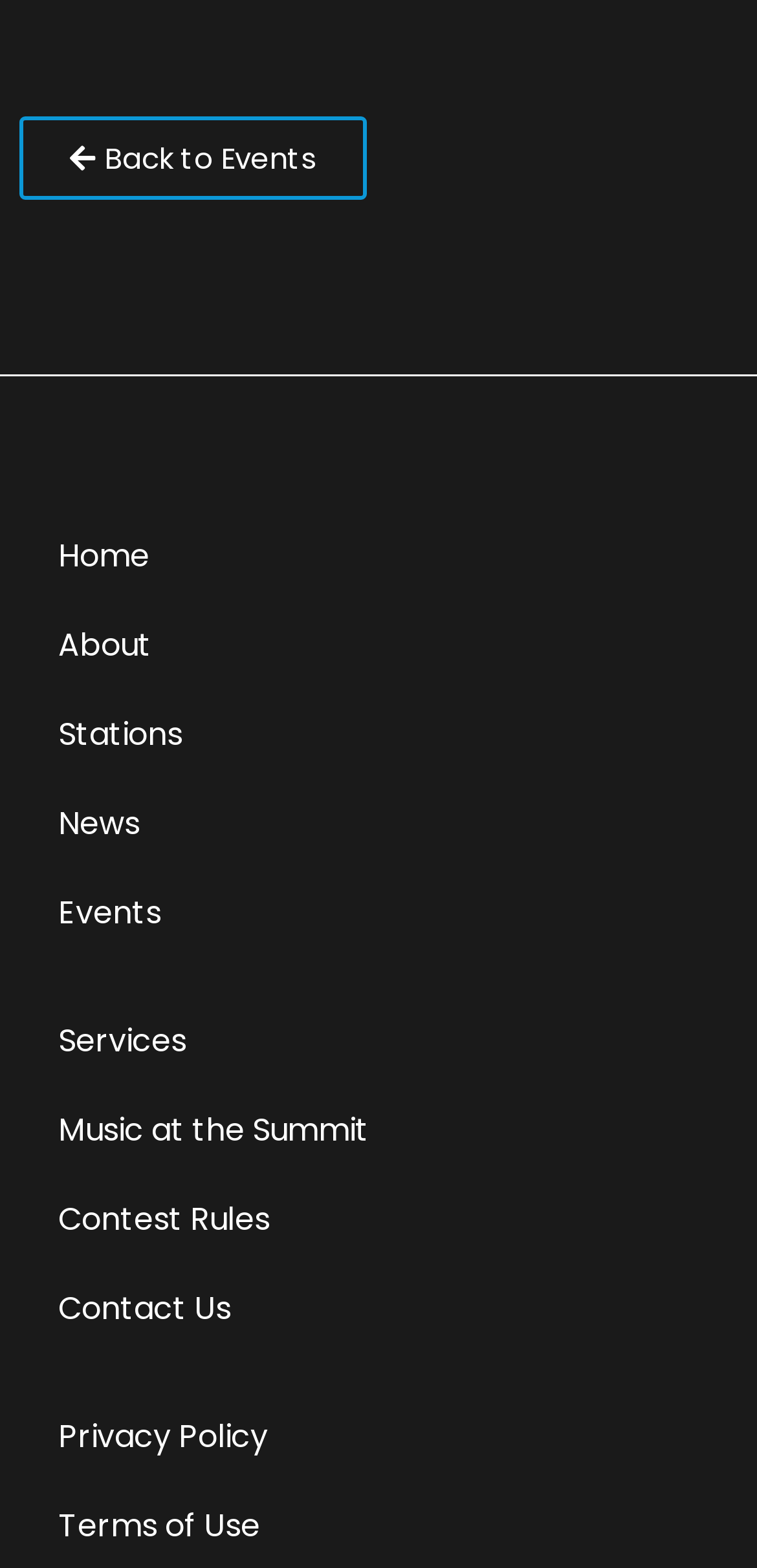Is there a link to 'Stations' in the navigation menu?
From the image, provide a succinct answer in one word or a short phrase.

Yes